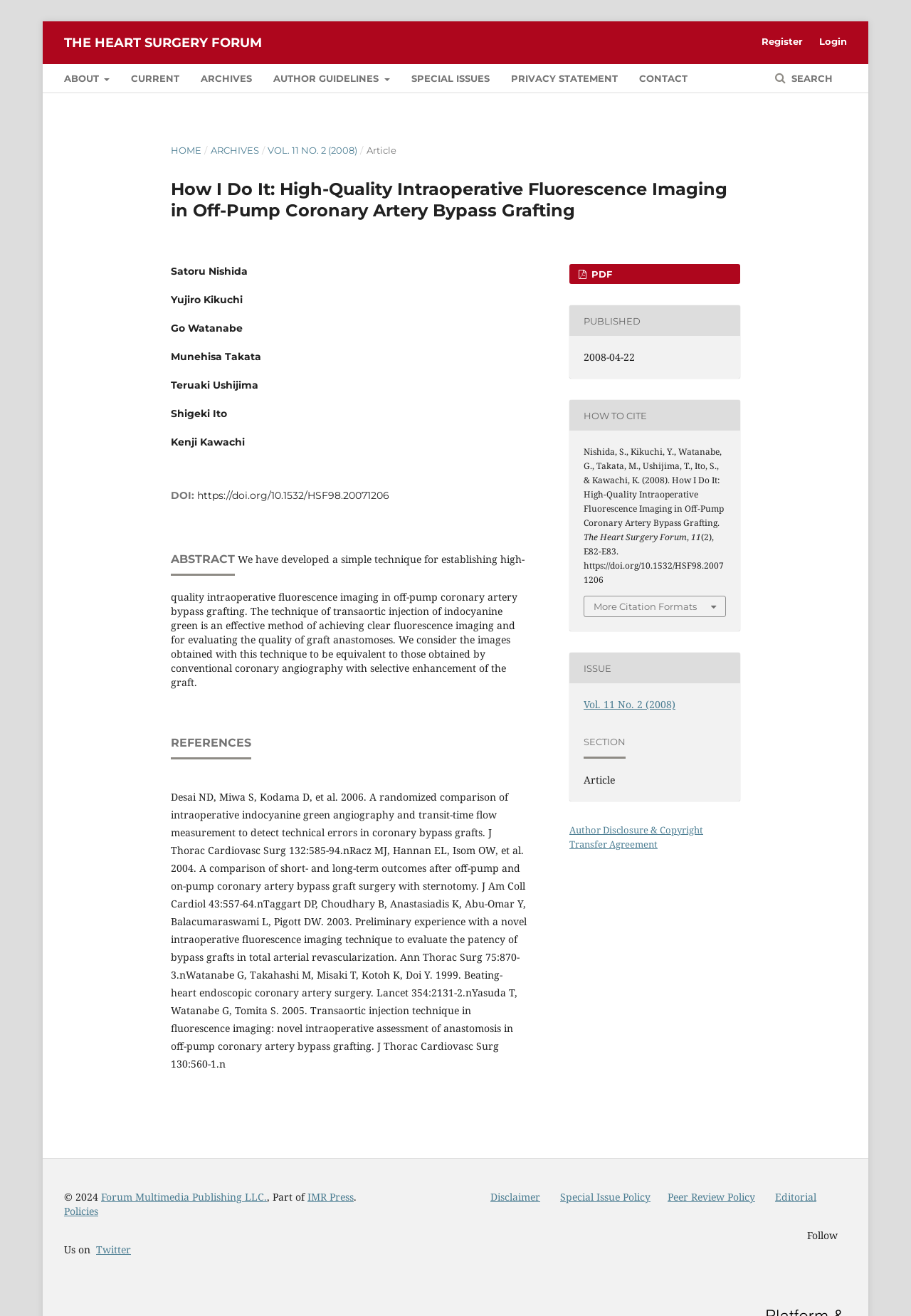Identify the bounding box coordinates of the part that should be clicked to carry out this instruction: "View article abstract".

[0.188, 0.417, 0.258, 0.438]